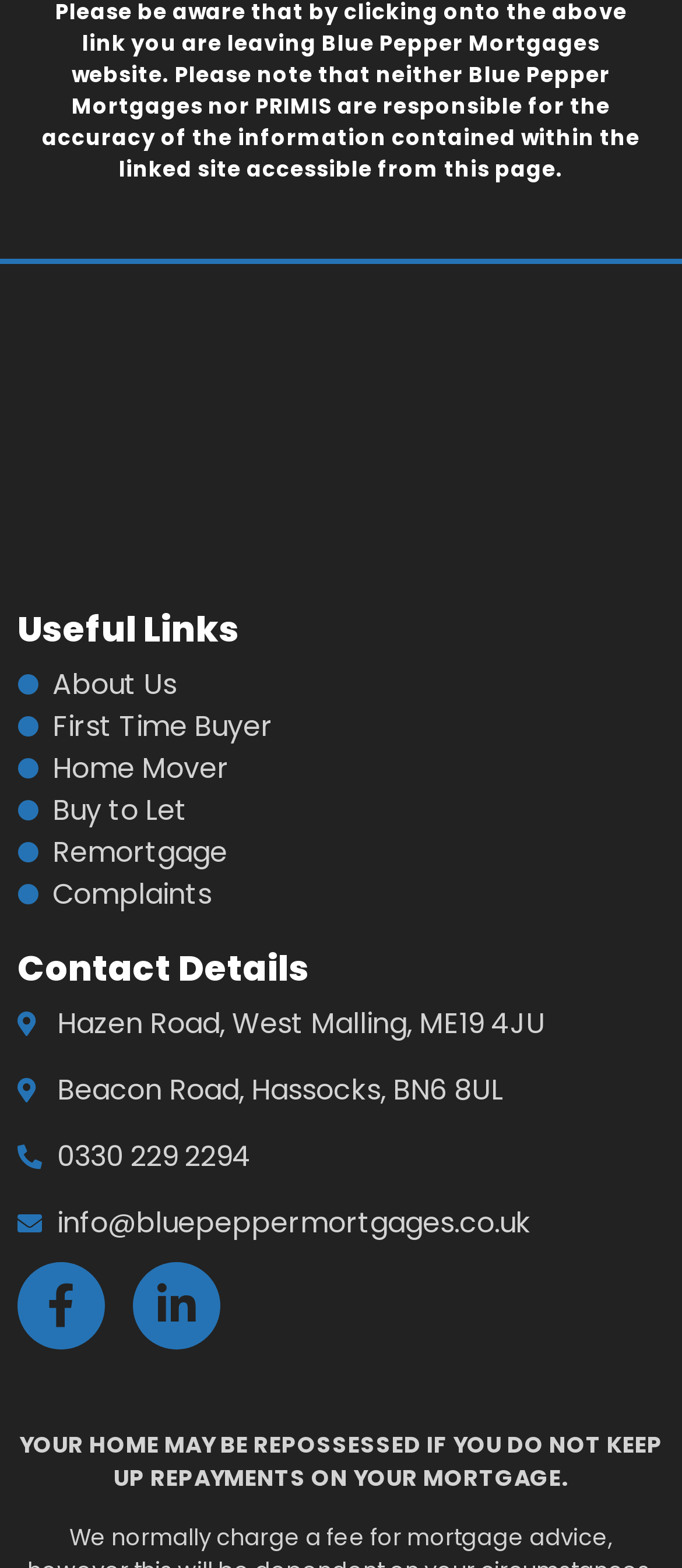How many links are provided under 'Useful Links'?
Examine the image and provide an in-depth answer to the question.

Under the 'Useful Links' heading, there are six links provided, including 'About Us', 'First Time Buyer', 'Home Mover', 'Buy to Let', 'Remortgage', and 'Complaints'.